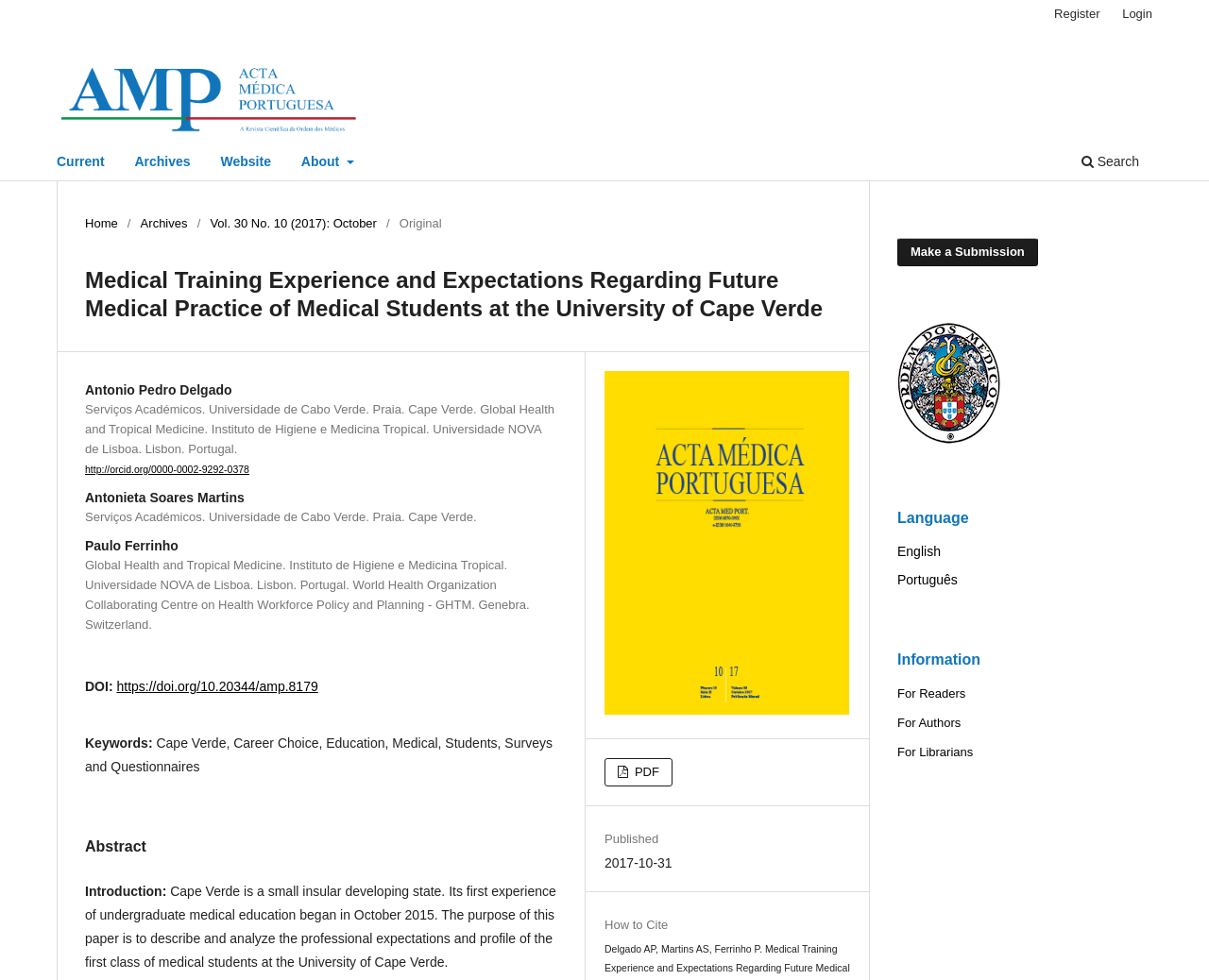Identify and provide the text of the main header on the webpage.

Medical Training Experience and Expectations Regarding Future Medical Practice of Medical Students at the University of Cape Verde